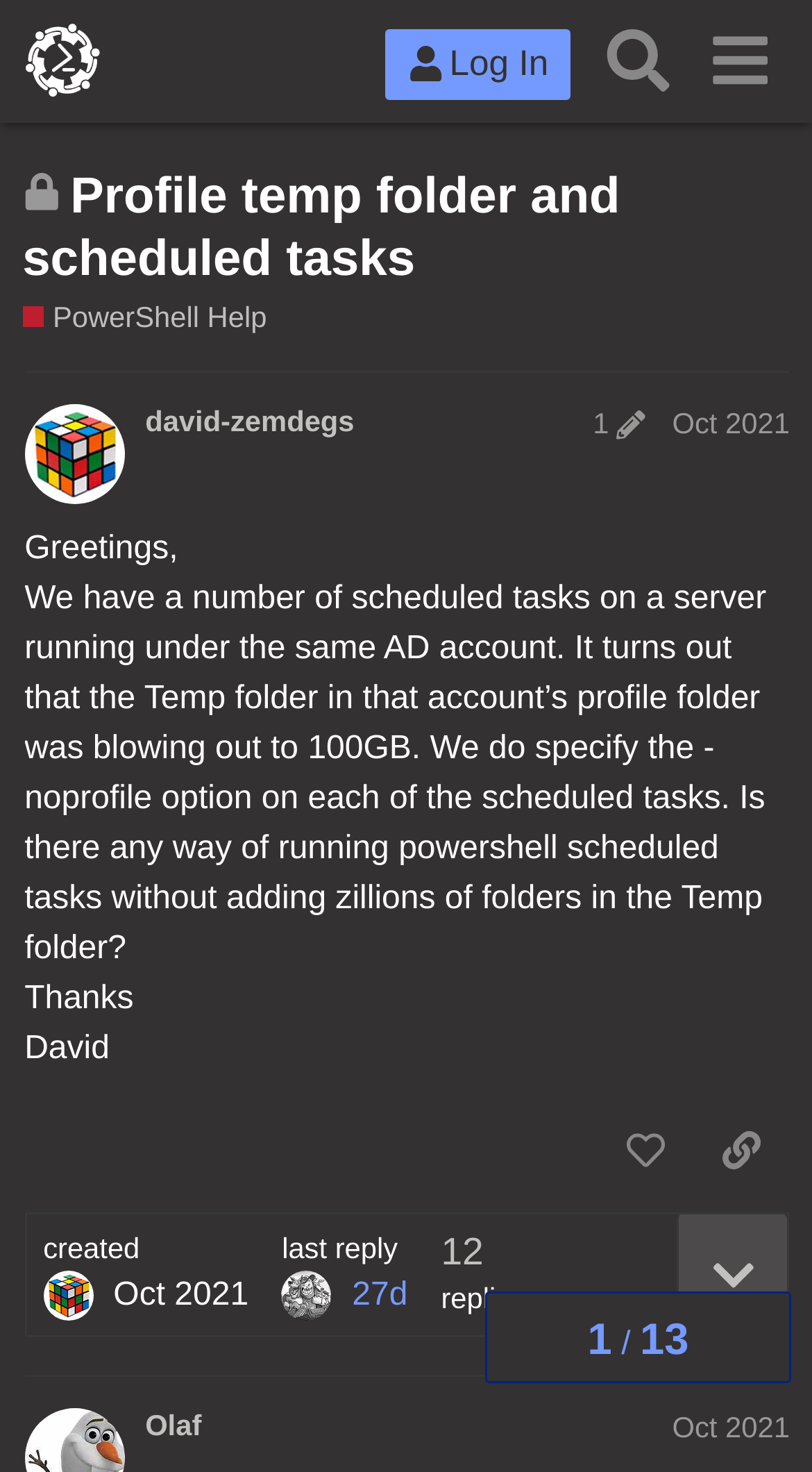Use a single word or phrase to answer the following:
What is the date of the last reply in this discussion?

May 16, 2024